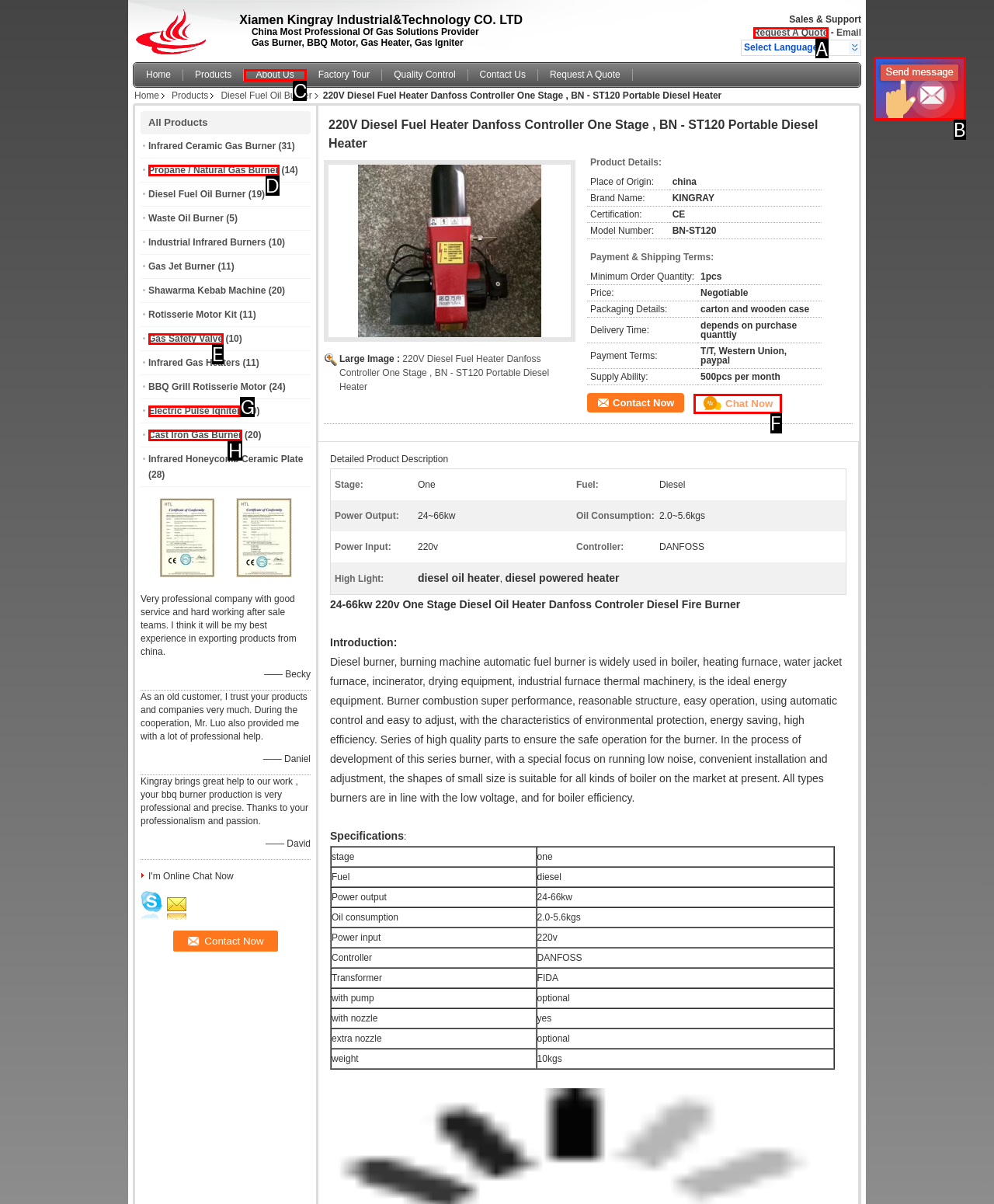Select the appropriate HTML element that needs to be clicked to execute the following task: Request a quote. Respond with the letter of the option.

A